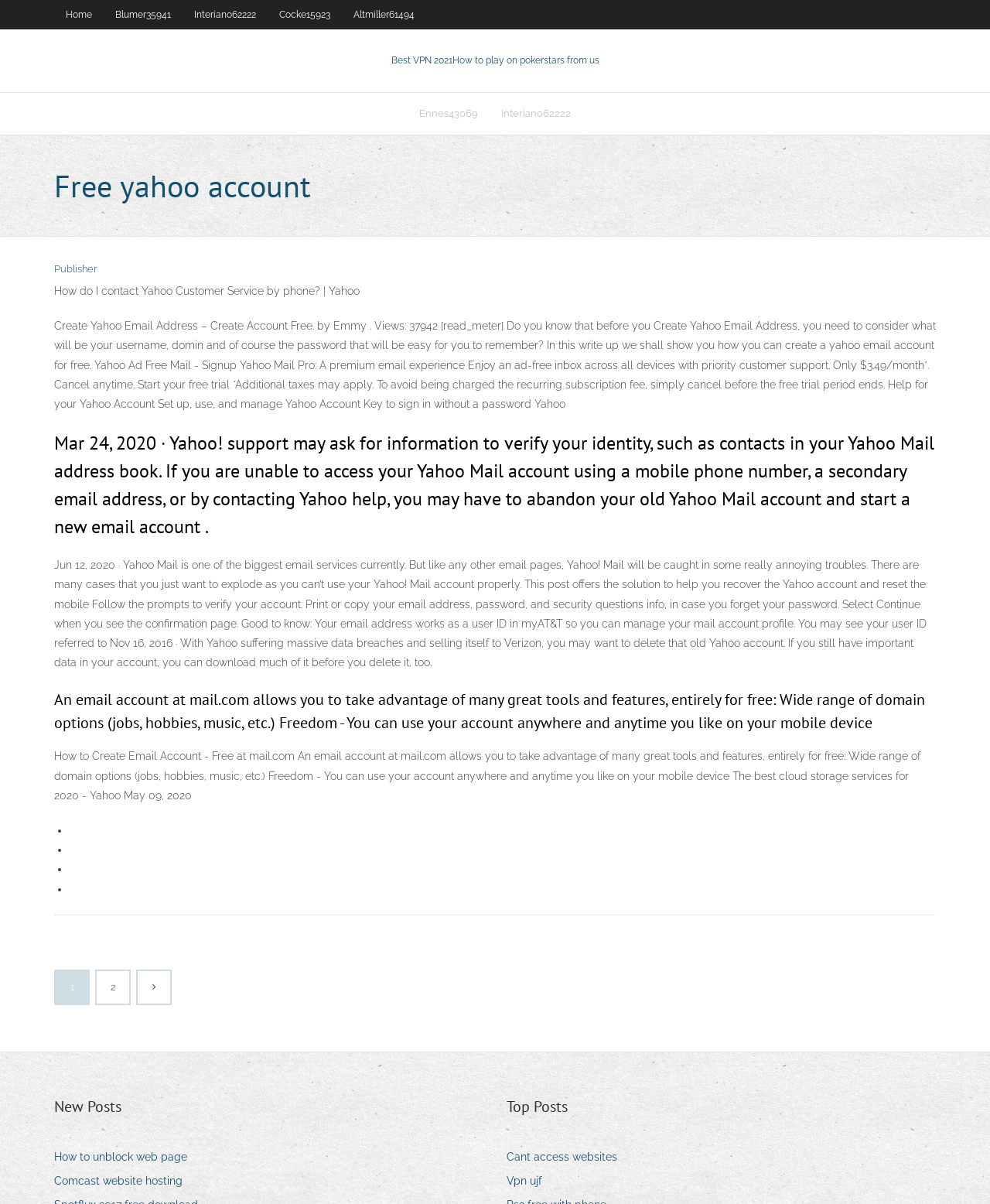Refer to the screenshot and give an in-depth answer to this question: What is the topic of the article with the heading 'An email account at mail.com'?

The article with the heading 'An email account at mail.com' has a bounding box coordinate of [0.055, 0.572, 0.945, 0.61]. By reading the content of the article, I found that it is about creating an email account at mail.com and provides information about the features and benefits of doing so.